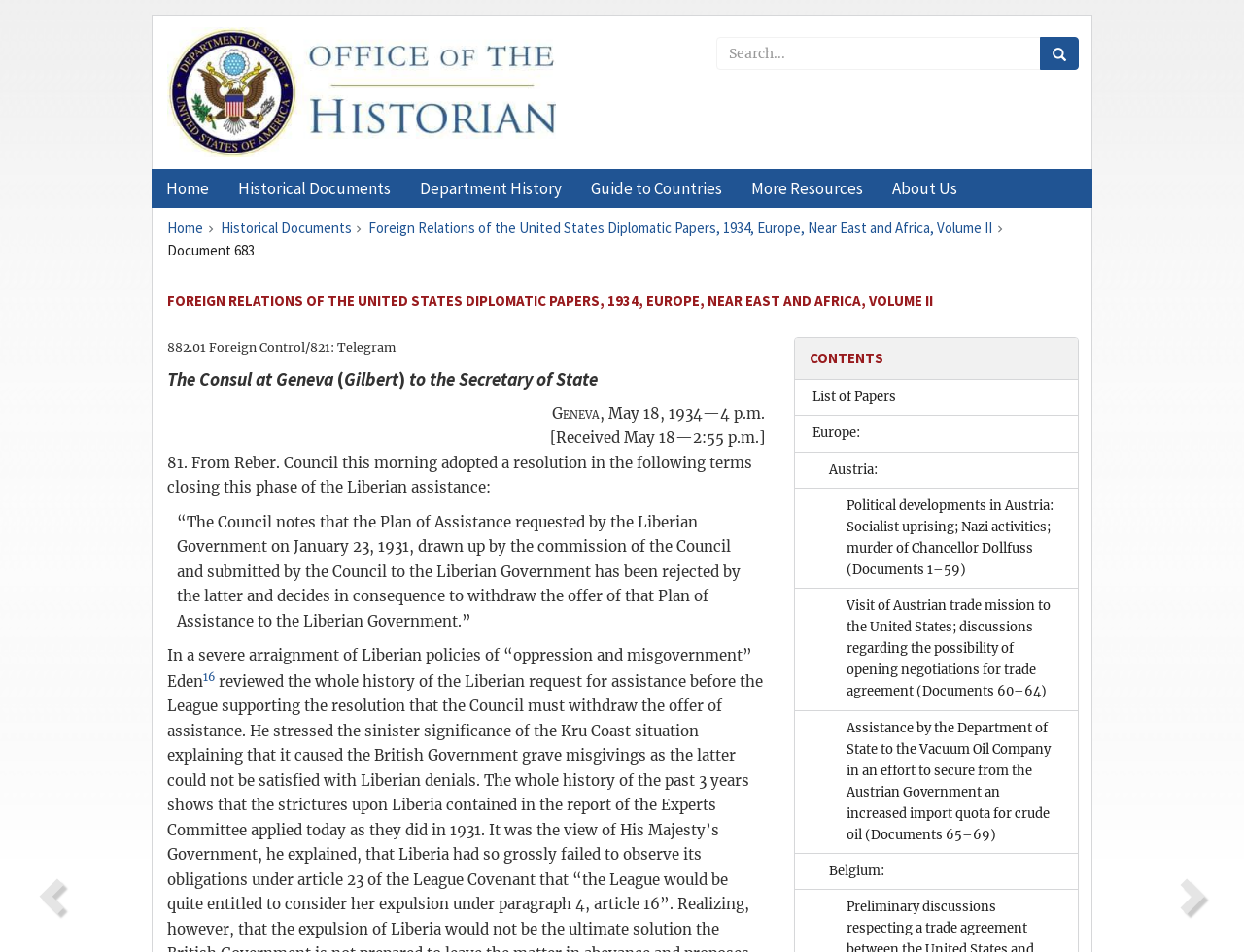Please identify the bounding box coordinates of where to click in order to follow the instruction: "View the contents of the Foreign Relations of the United States Diplomatic Papers".

[0.651, 0.365, 0.855, 0.388]